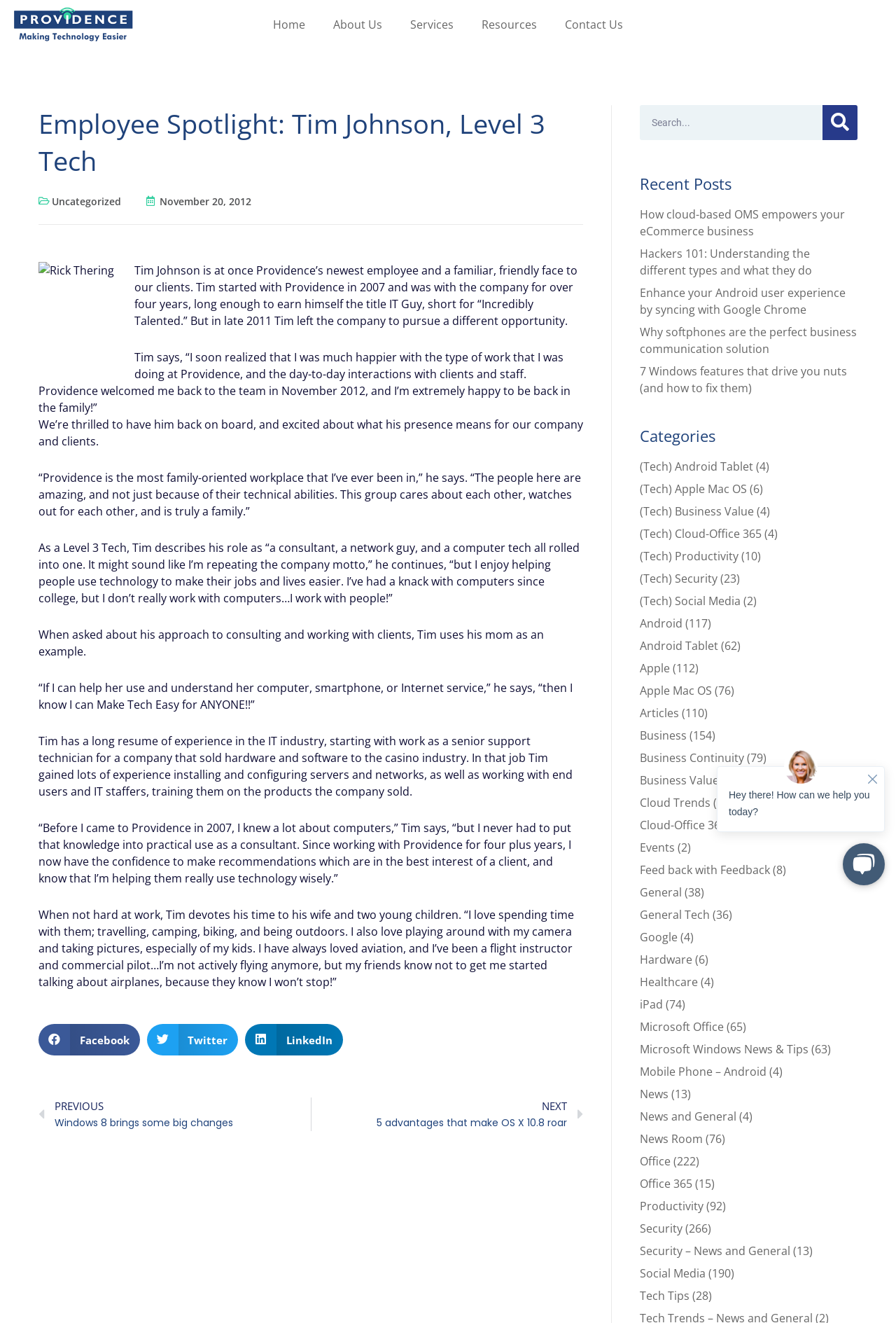Find the bounding box coordinates of the clickable area that will achieve the following instruction: "Read the previous post".

[0.043, 0.83, 0.346, 0.855]